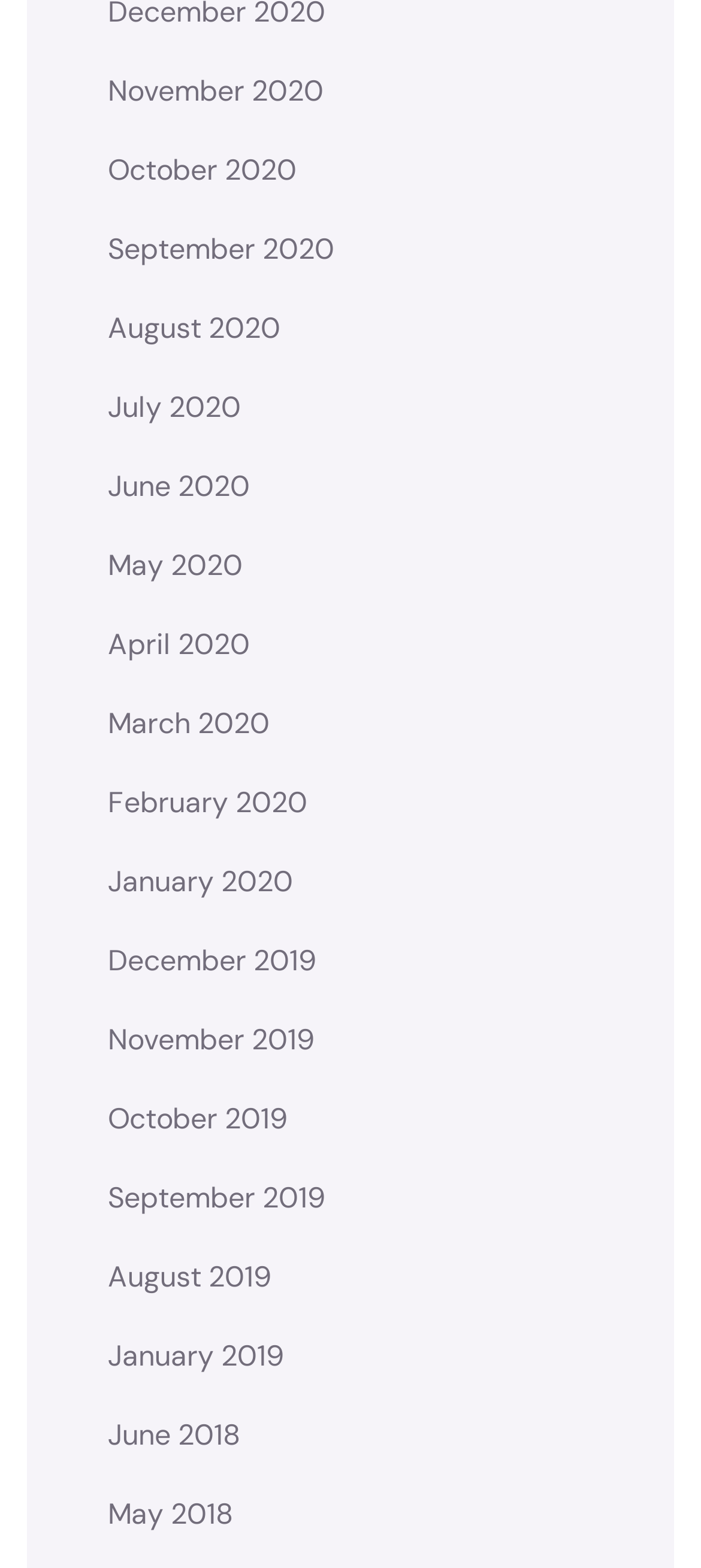Please identify the bounding box coordinates of the clickable element to fulfill the following instruction: "view January 2019". The coordinates should be four float numbers between 0 and 1, i.e., [left, top, right, bottom].

[0.154, 0.846, 0.405, 0.885]